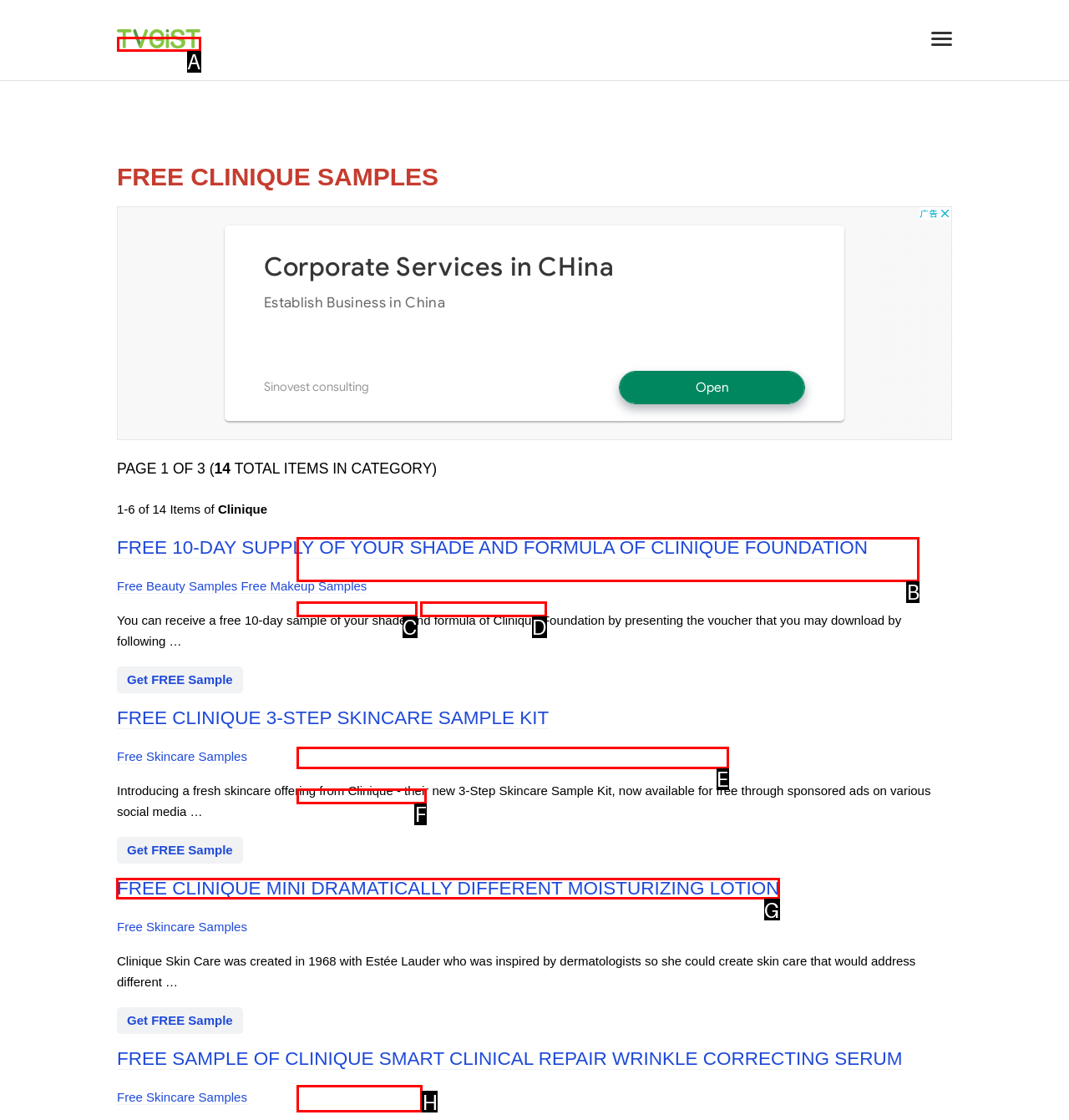Determine the letter of the element to click to accomplish this task: Get free Clinique Mini Dramatically Different Moisturizing Lotion. Respond with the letter.

G